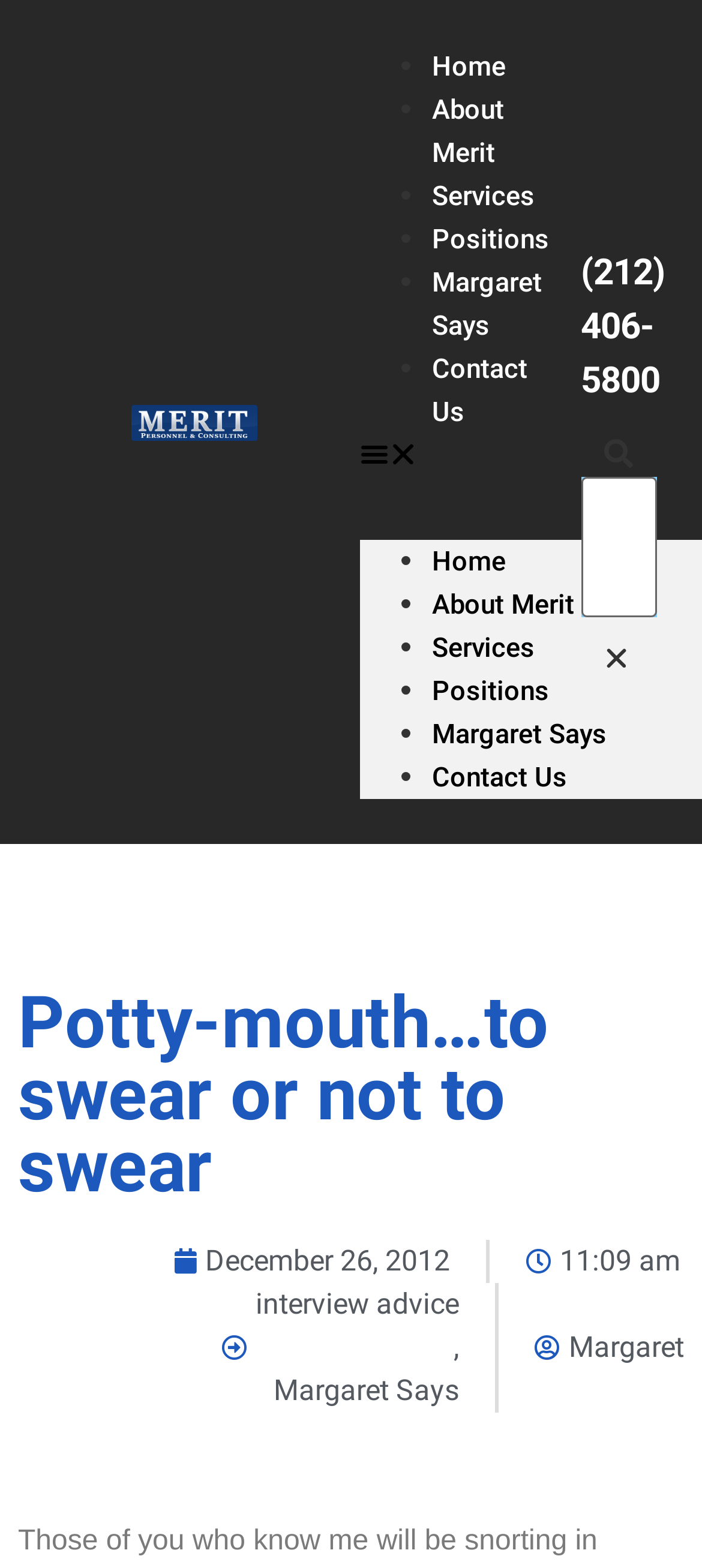Bounding box coordinates are specified in the format (top-left x, top-left y, bottom-right x, bottom-right y). All values are floating point numbers bounded between 0 and 1. Please provide the bounding box coordinate of the region this sentence describes: About Merit

[0.615, 0.014, 0.718, 0.154]